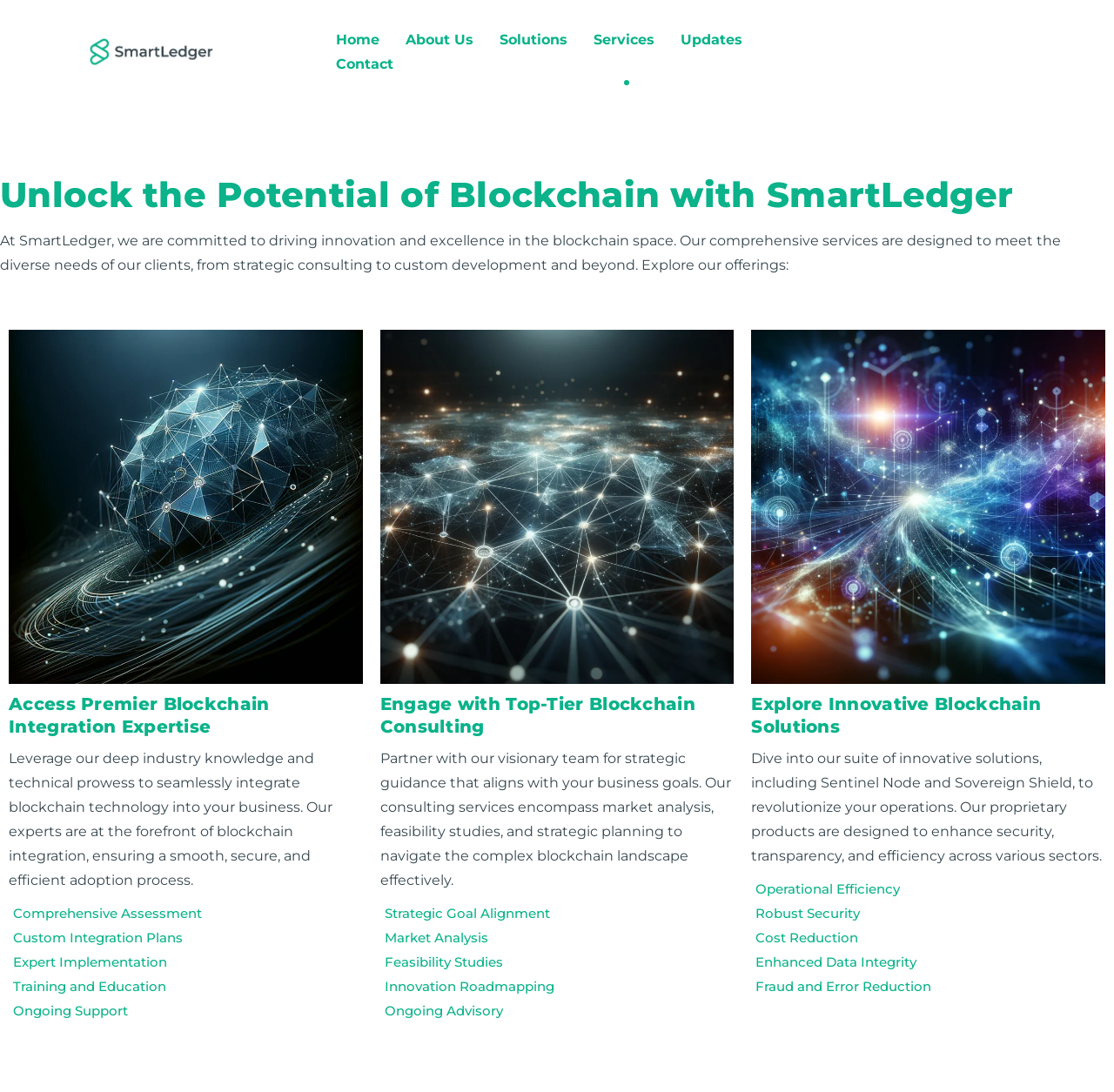Please provide a comprehensive response to the question based on the details in the image: What is the benefit of SmartLedger's Sentinel Node solution?

According to the StaticText element 'Dive into our suite of innovative solutions, including Sentinel Node and Sovereign Shield, to revolutionize your operations.', and the subsequent list of benefits, one of the benefits of SmartLedger's Sentinel Node solution is enhanced data integrity.